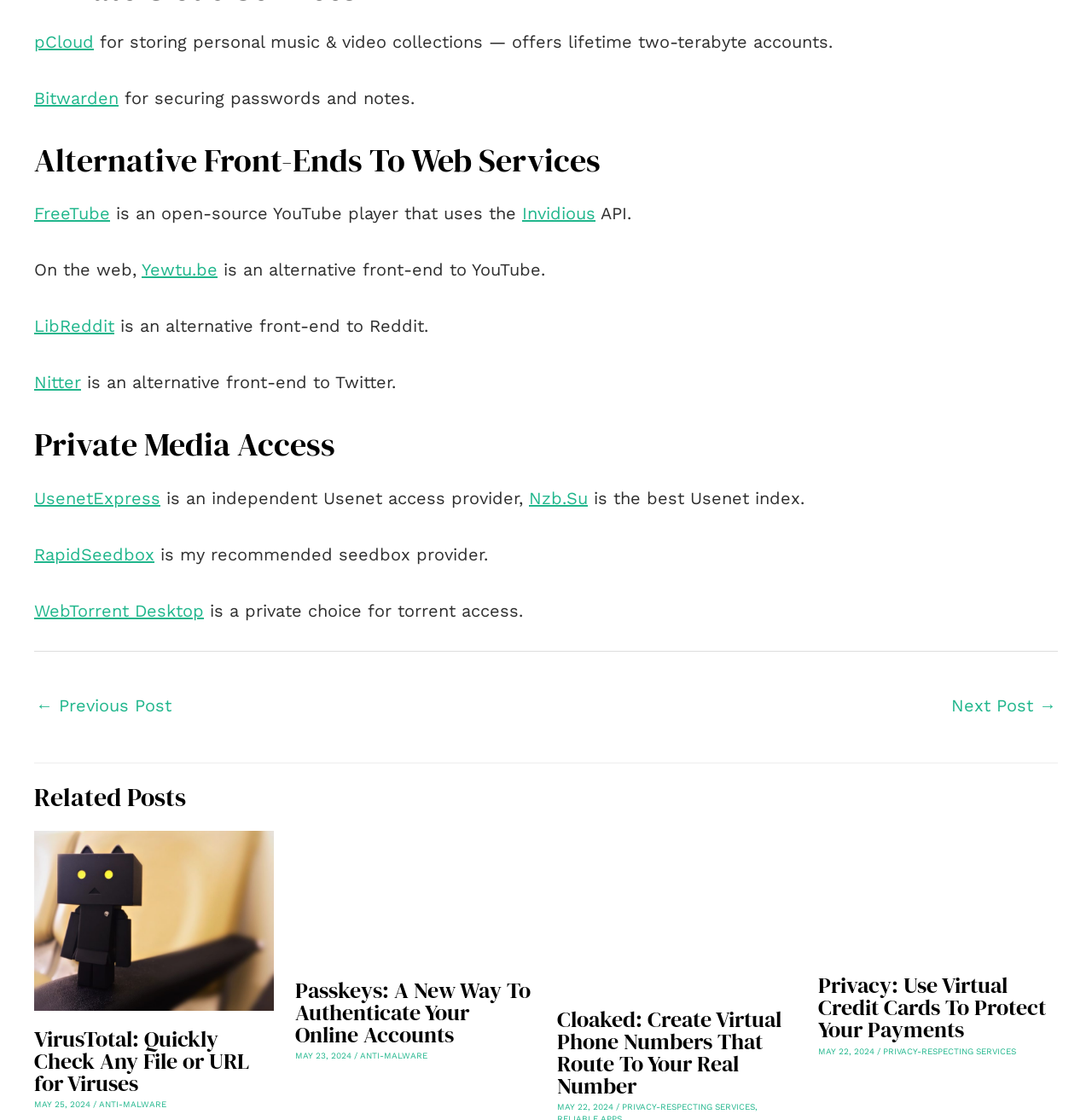Can you look at the image and give a comprehensive answer to the question:
What is pCloud used for?

Based on the webpage, pCloud is mentioned as an option for storing personal music and video collections, offering lifetime two-terabyte accounts.